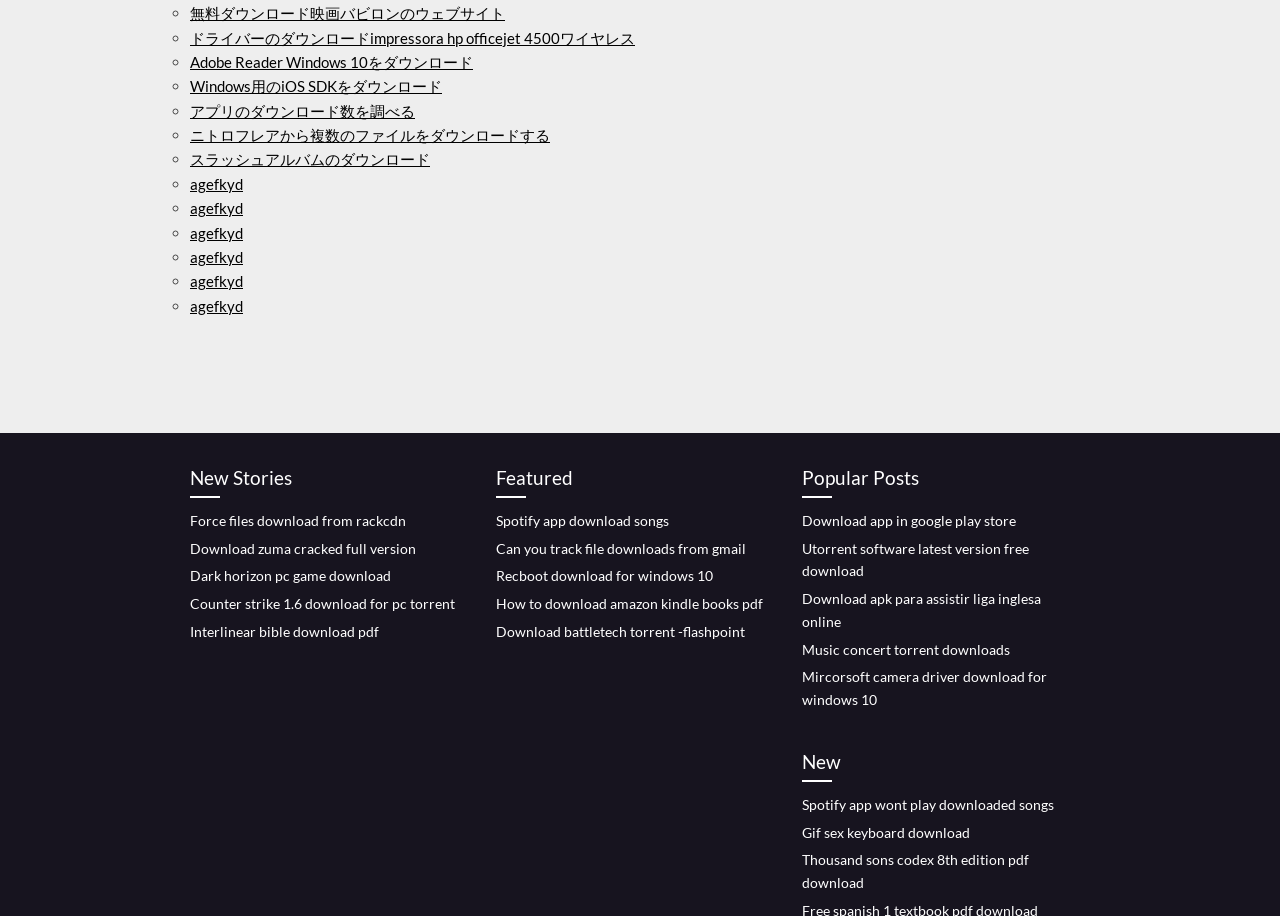Answer the question using only a single word or phrase: 
Are there any headings on this webpage?

Yes